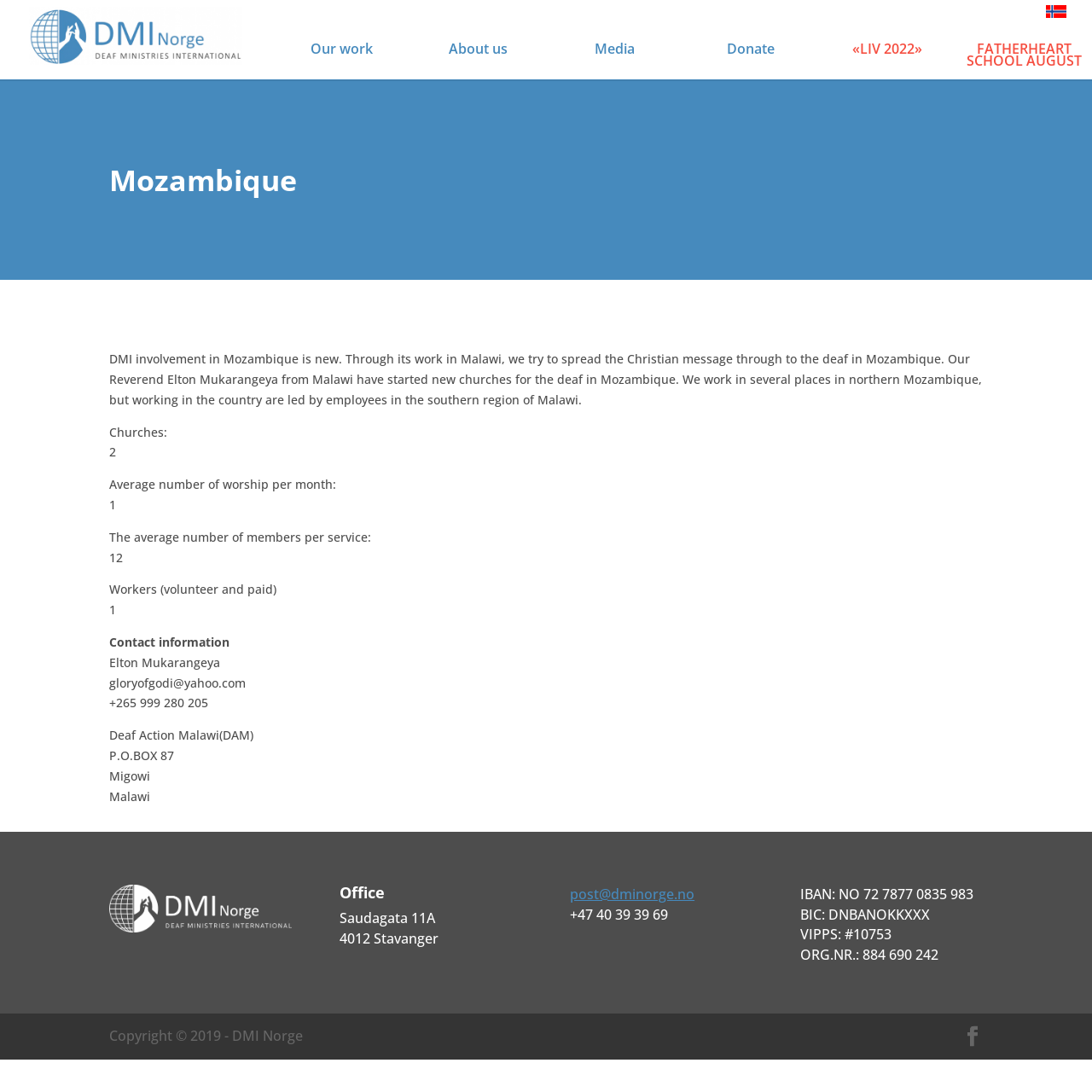Pinpoint the bounding box coordinates of the element you need to click to execute the following instruction: "Click the 'FATHERHEART SCHOOL AUGUST' link". The bounding box should be represented by four float numbers between 0 and 1, in the format [left, top, right, bottom].

[0.875, 0.031, 1.0, 0.093]